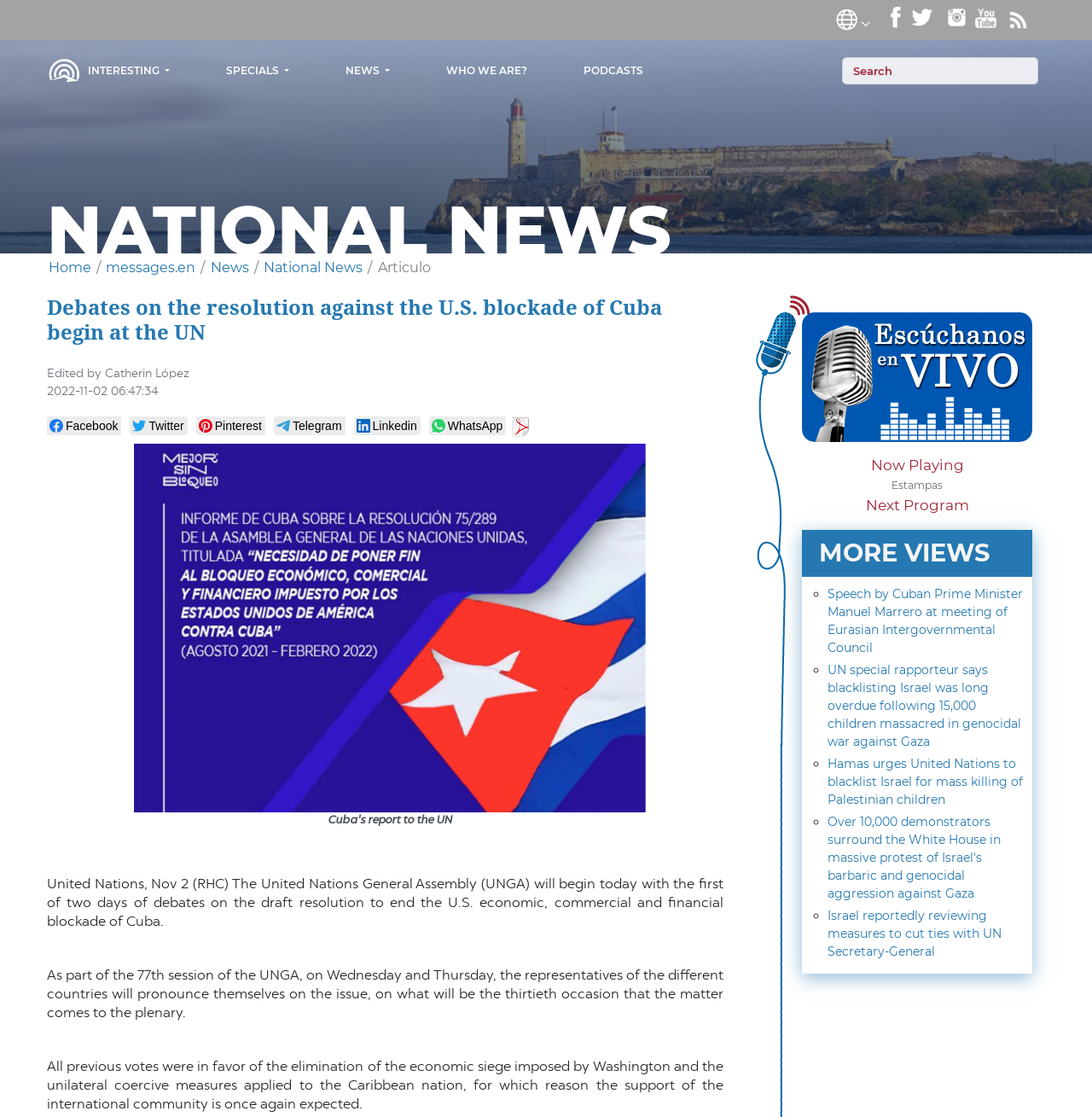Please examine the image and answer the question with a detailed explanation:
What is the topic of the article?

The topic of the article is mentioned in the heading of the webpage, which is 'Debates on the resolution against the U.S. blockade of Cuba begin at the UN'. This heading is located below the navigation menu and above the article content.